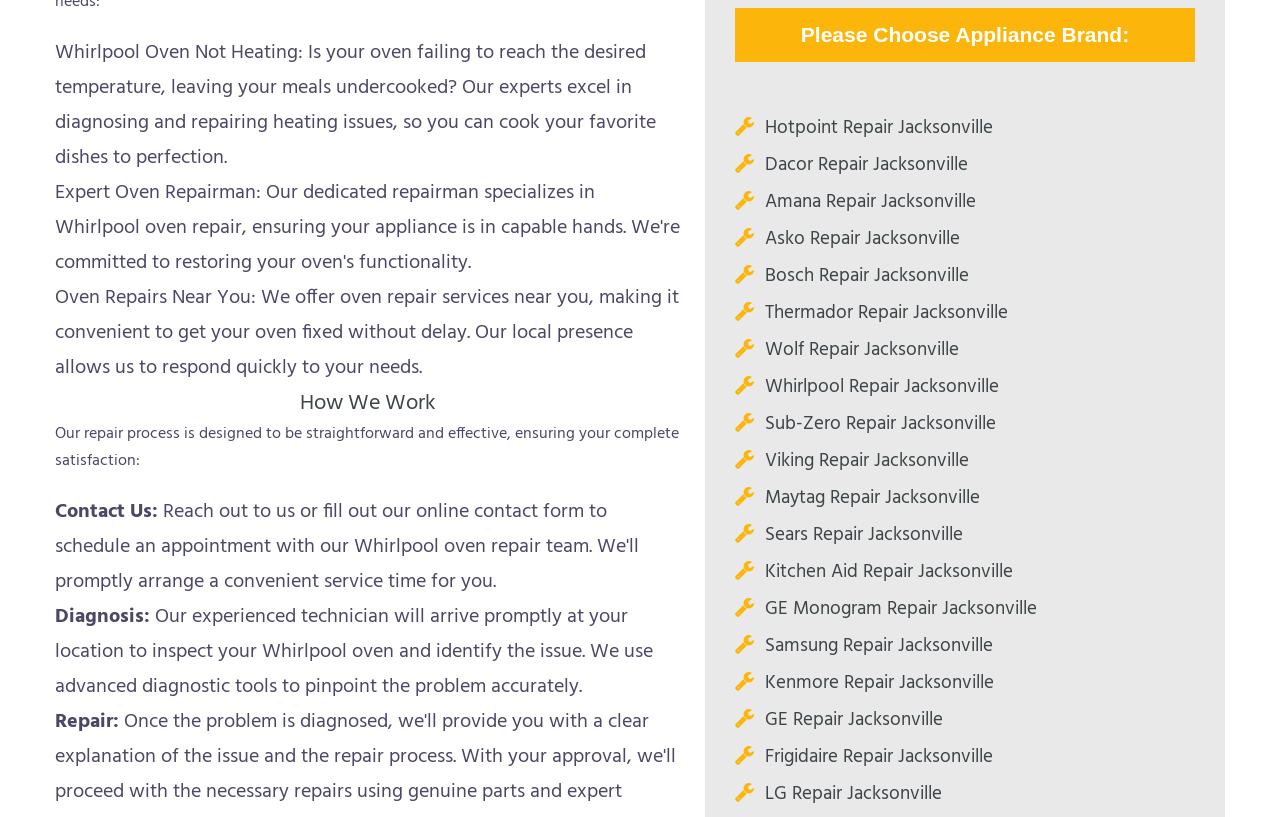Specify the bounding box coordinates of the area to click in order to execute this command: 'Learn about Diagnosis'. The coordinates should consist of four float numbers ranging from 0 to 1, and should be formatted as [left, top, right, bottom].

[0.043, 0.736, 0.117, 0.775]